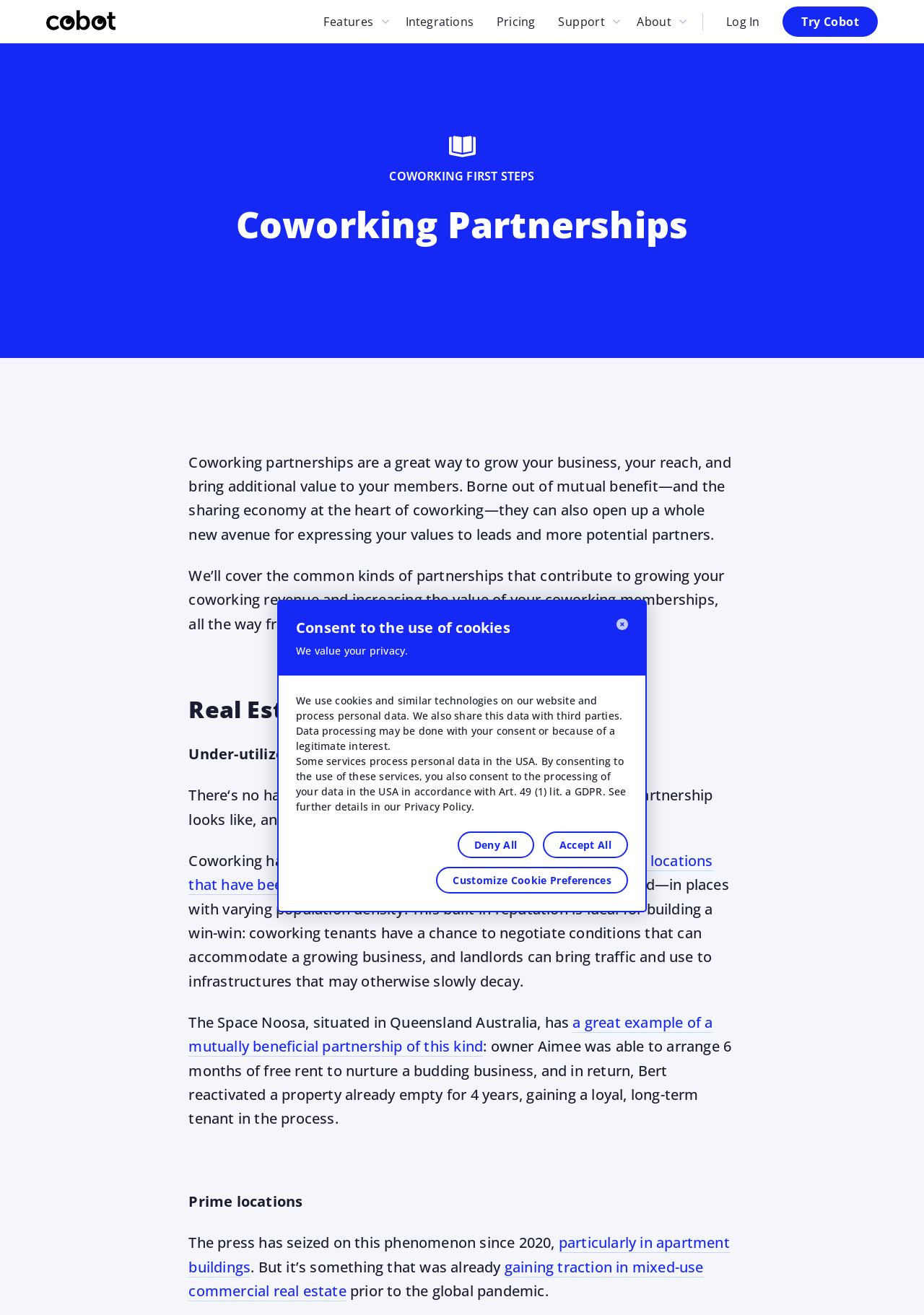Use a single word or phrase to answer the question: What is the main topic of this webpage?

Coworking Partnerships